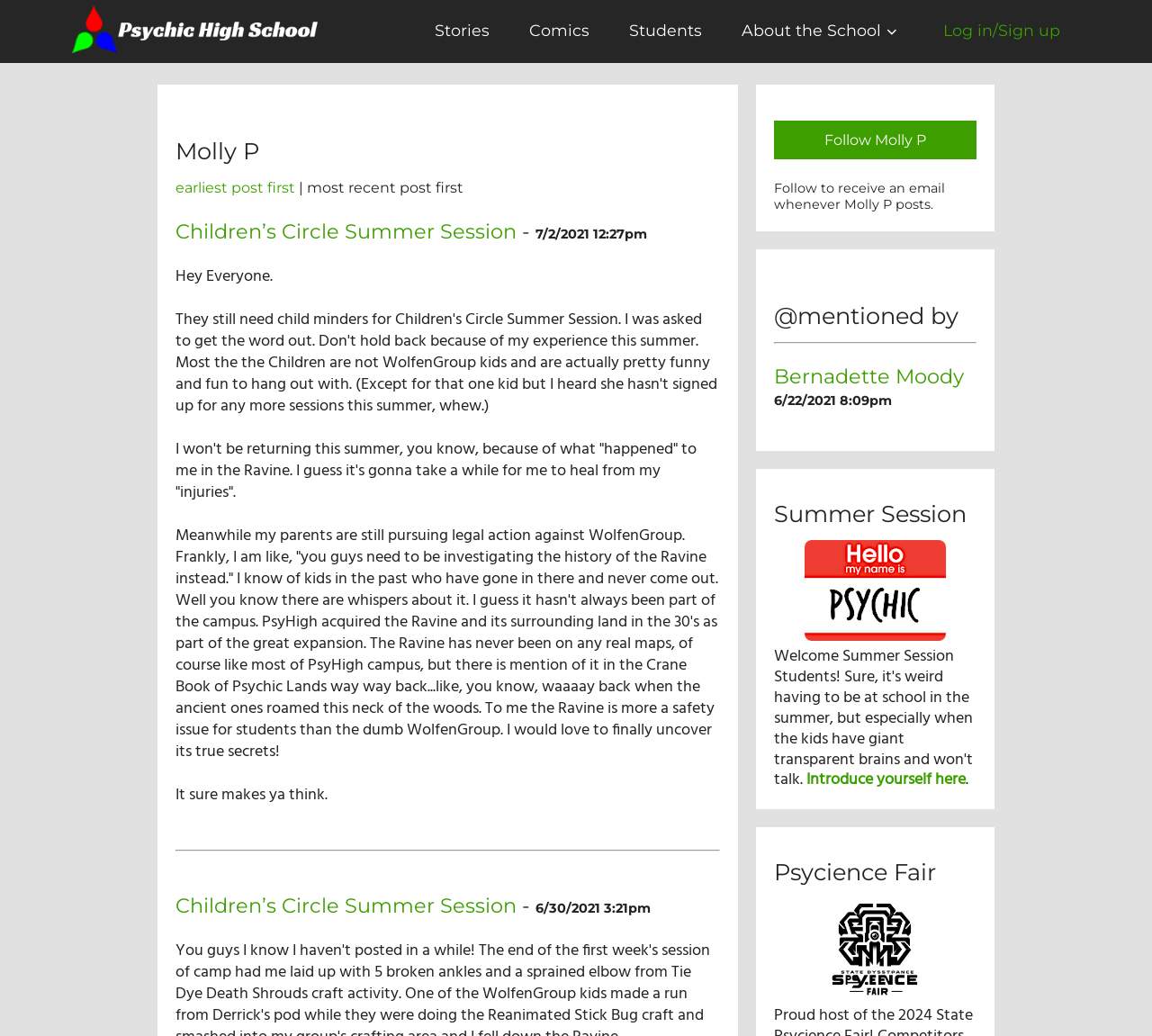Please identify the bounding box coordinates of the region to click in order to complete the task: "Log in or sign up". The coordinates must be four float numbers between 0 and 1, specified as [left, top, right, bottom].

[0.802, 0.0, 0.938, 0.059]